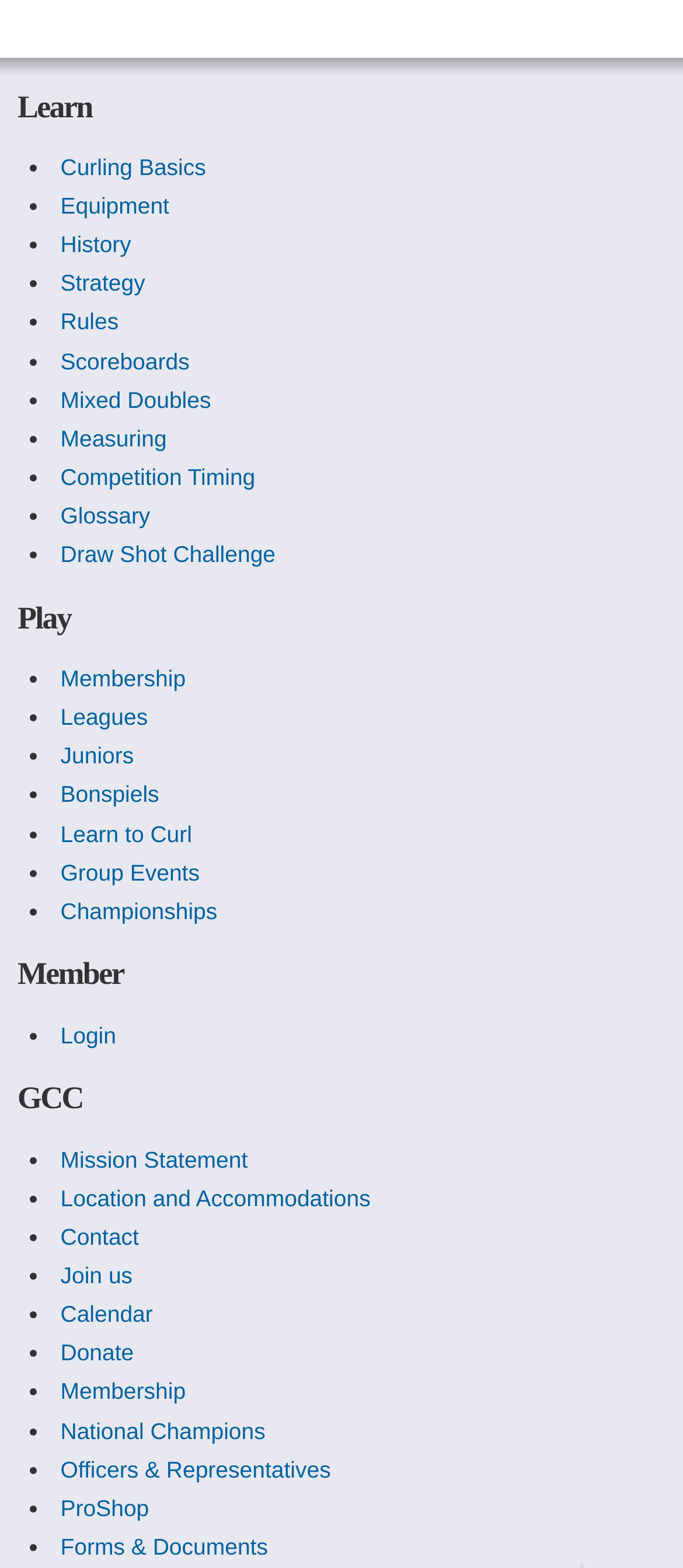Answer the question below in one word or phrase:
What is the last link under the 'GCC' heading?

Forms & Documents